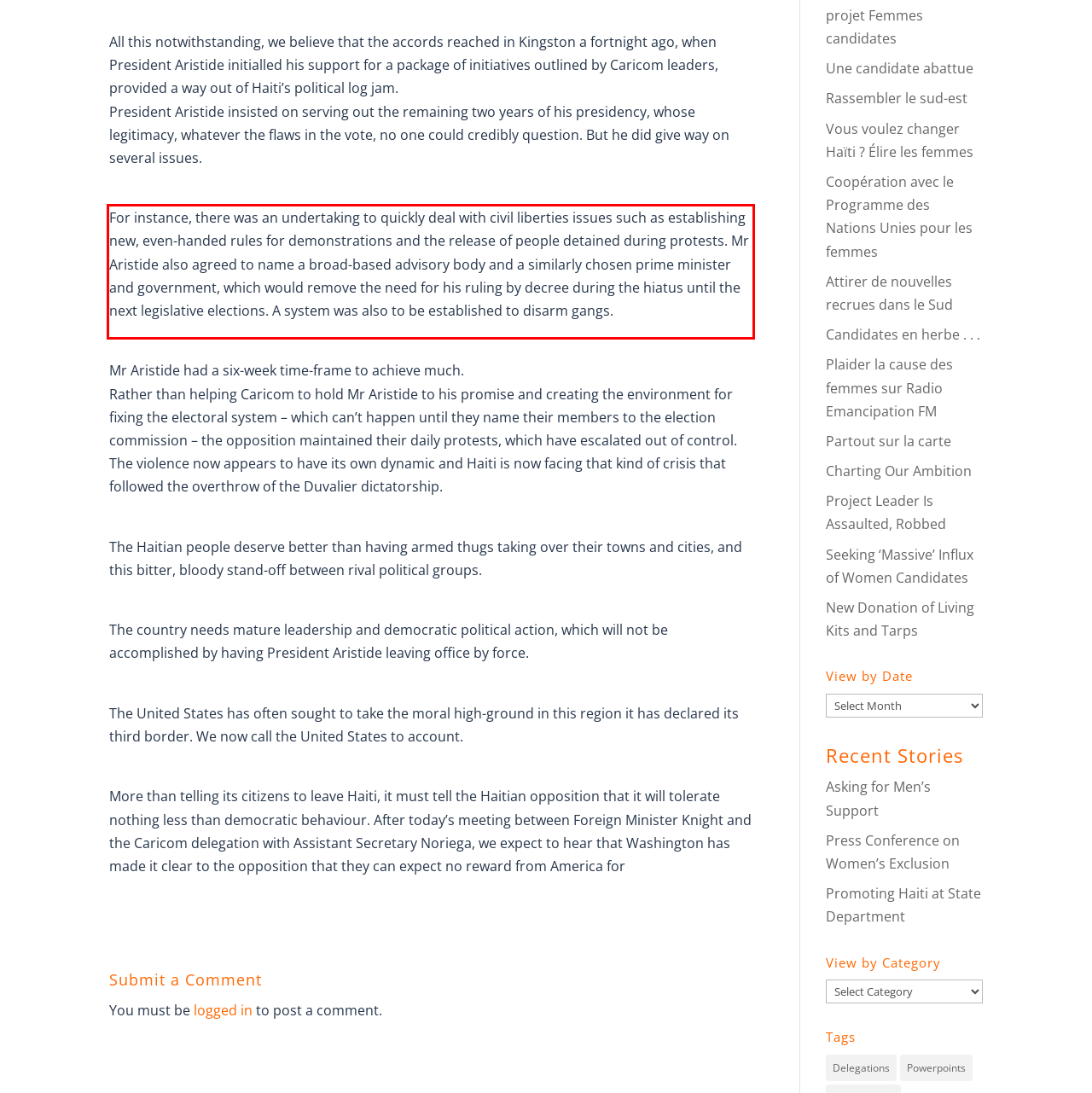Given the screenshot of the webpage, identify the red bounding box, and recognize the text content inside that red bounding box.

For instance, there was an undertaking to quickly deal with civil liberties issues such as establishing new, even-handed rules for demonstrations and the release of people detained during protests. Mr Aristide also agreed to name a broad-based advisory body and a similarly chosen prime minister and government, which would remove the need for his ruling by decree during the hiatus until the next legislative elections. A system was also to be established to disarm gangs.